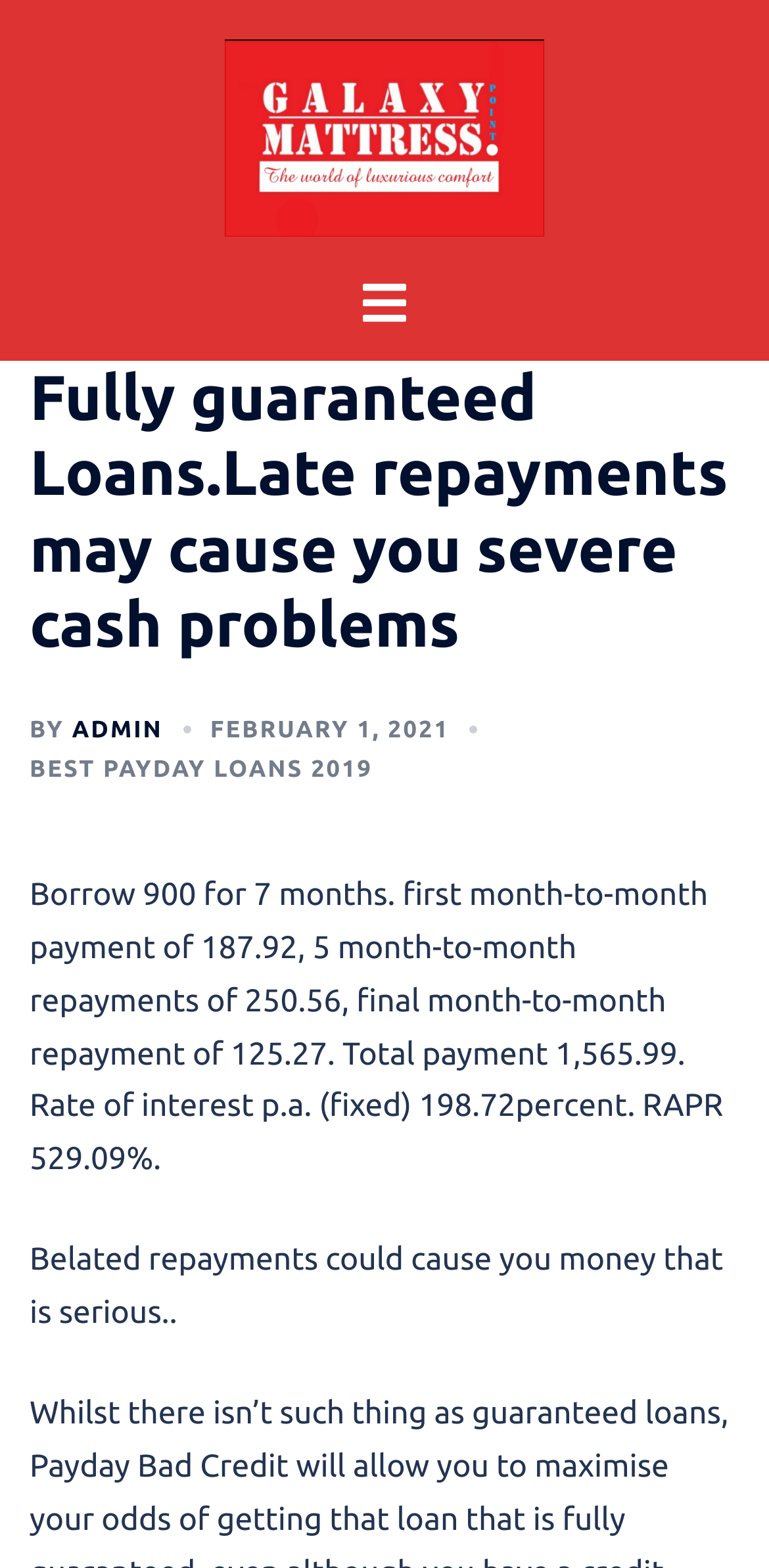Find the headline of the webpage and generate its text content.

Fully guaranteed Loans.Late repayments may cause you severe cash problems